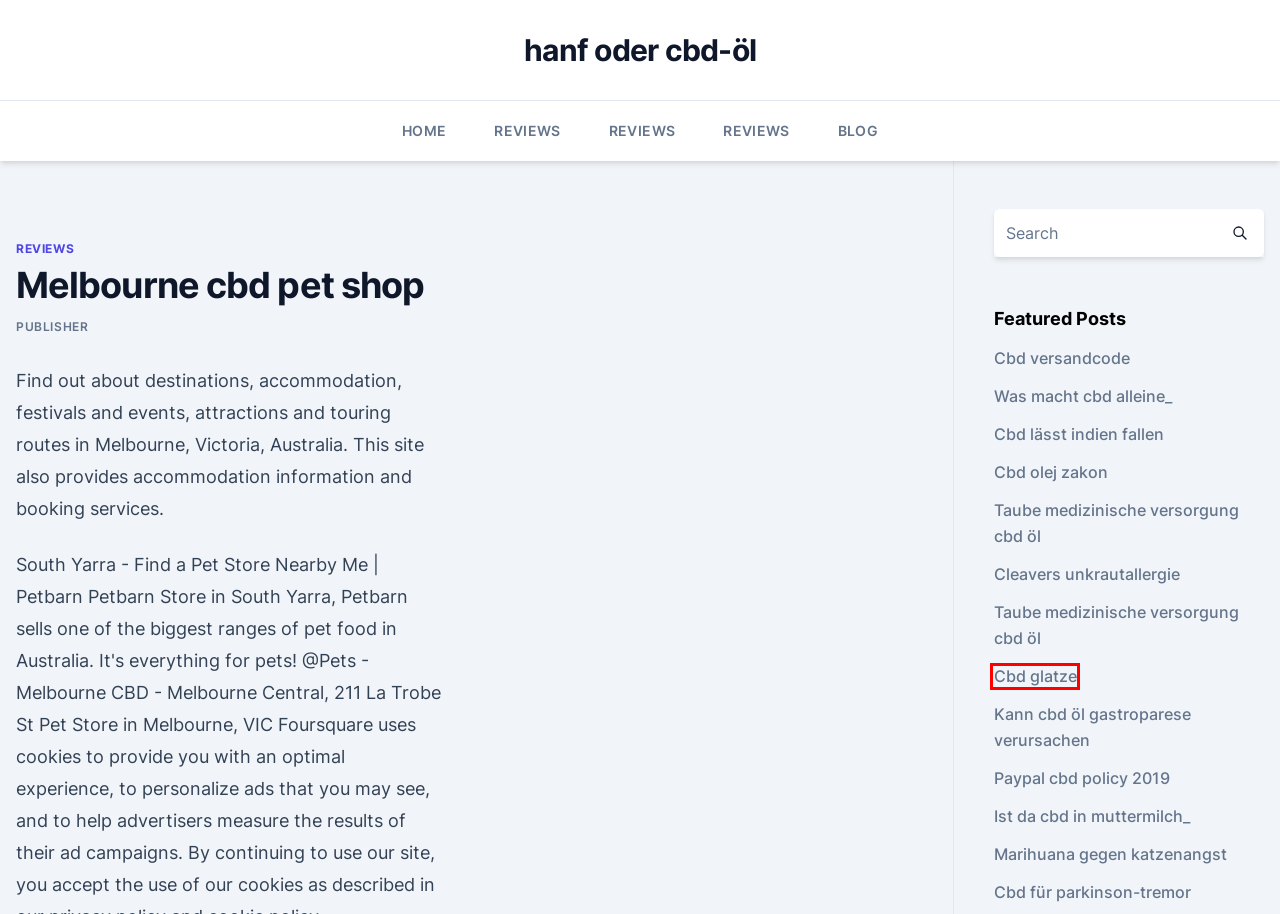Look at the screenshot of a webpage where a red bounding box surrounds a UI element. Your task is to select the best-matching webpage description for the new webpage after you click the element within the bounding box. The available options are:
A. Cbd lässt indien fallen
B. Cbd für parkinson-tremor
C. Cbd glatze
D. Marihuana gegen katzenangst
E. Ist da cbd in muttermilch_
F. Was macht cbd alleine_
G. Kann cbd öl gastroparese verursachen
H. Cleavers unkrautallergie

C